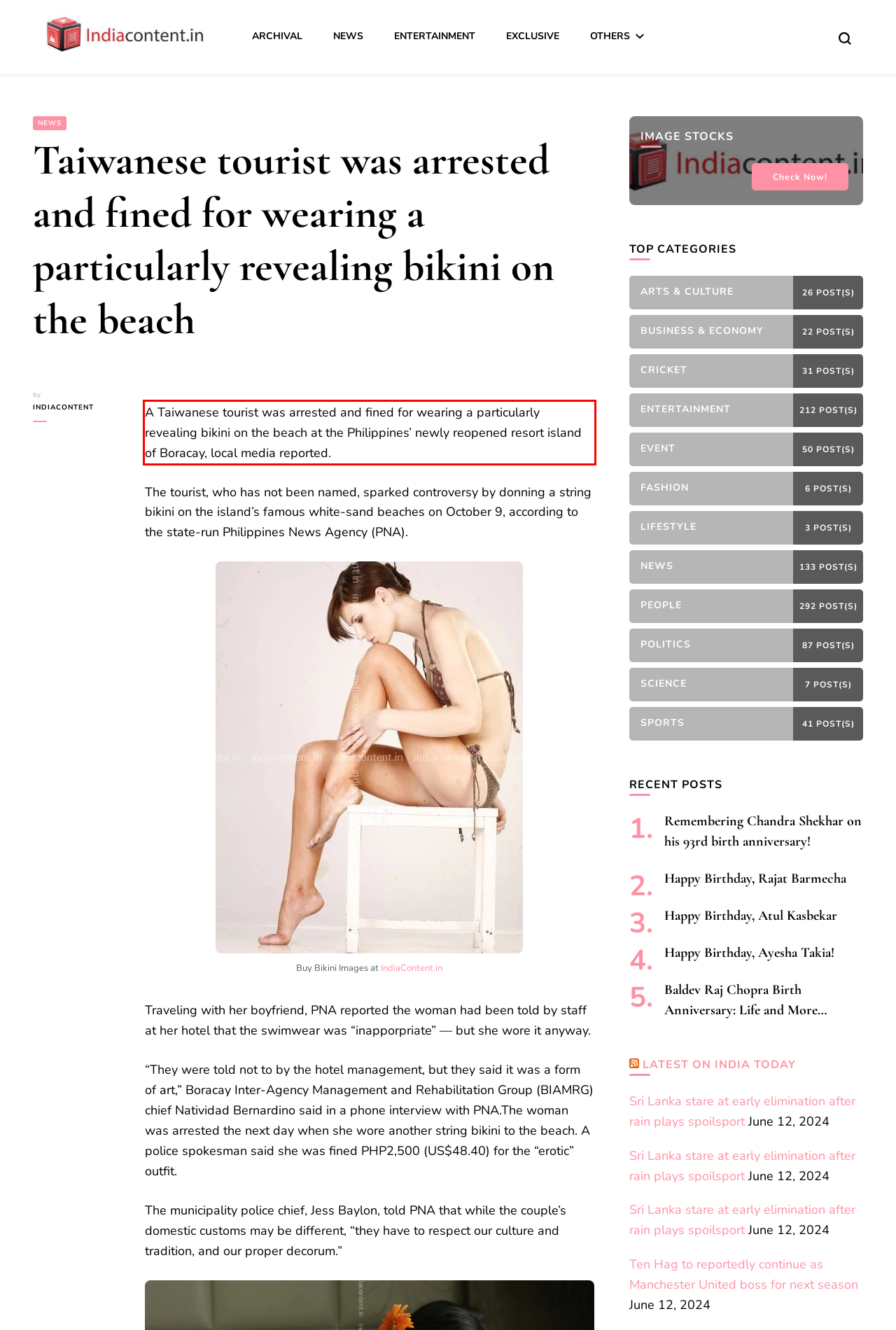Identify the text within the red bounding box on the webpage screenshot and generate the extracted text content.

A Taiwanese tourist was arrested and fined for wearing a particularly revealing bikini on the beach at the Philippines’ newly reopened resort island of Boracay, local media reported.